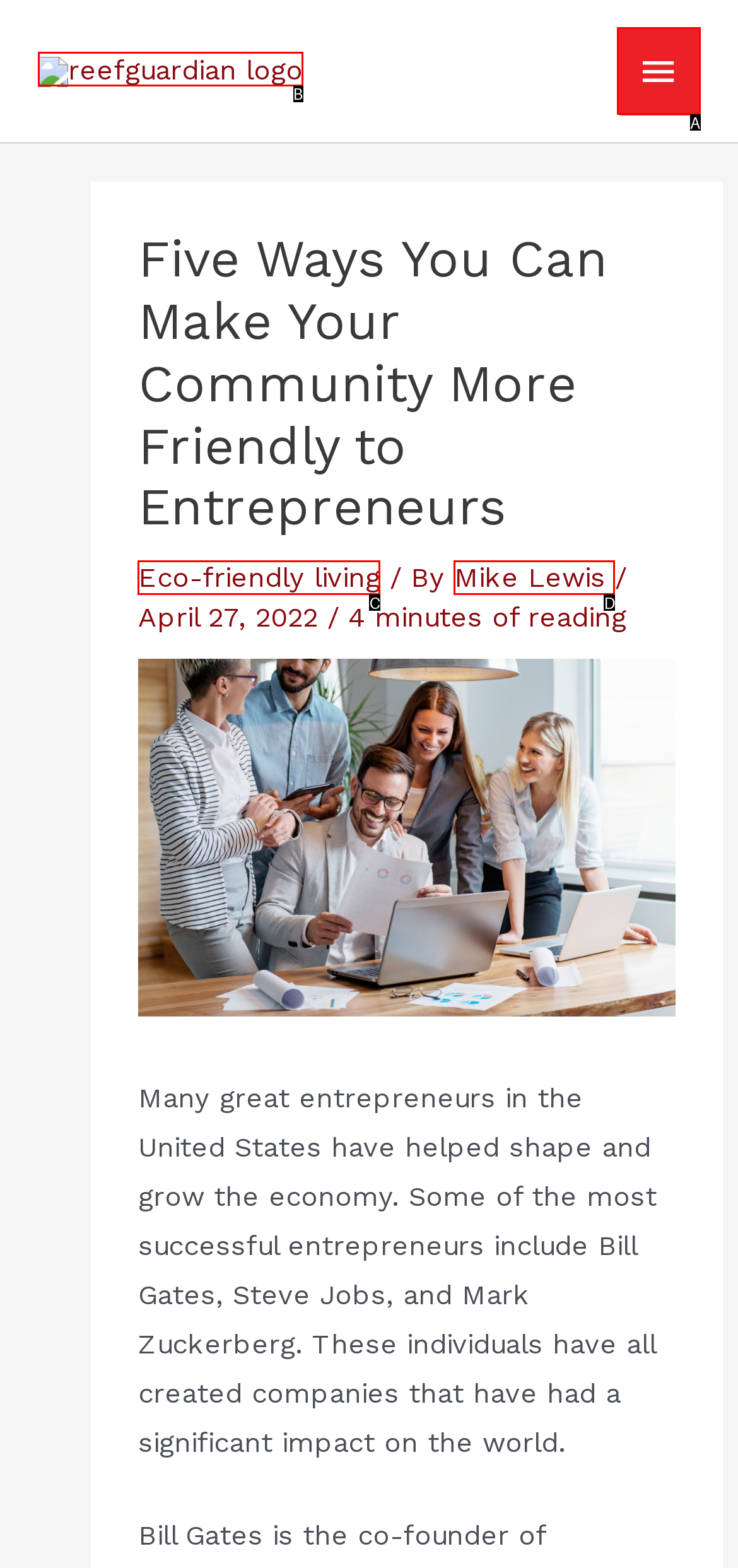Identify the HTML element that matches the description: alt="reefguardian logo". Provide the letter of the correct option from the choices.

B